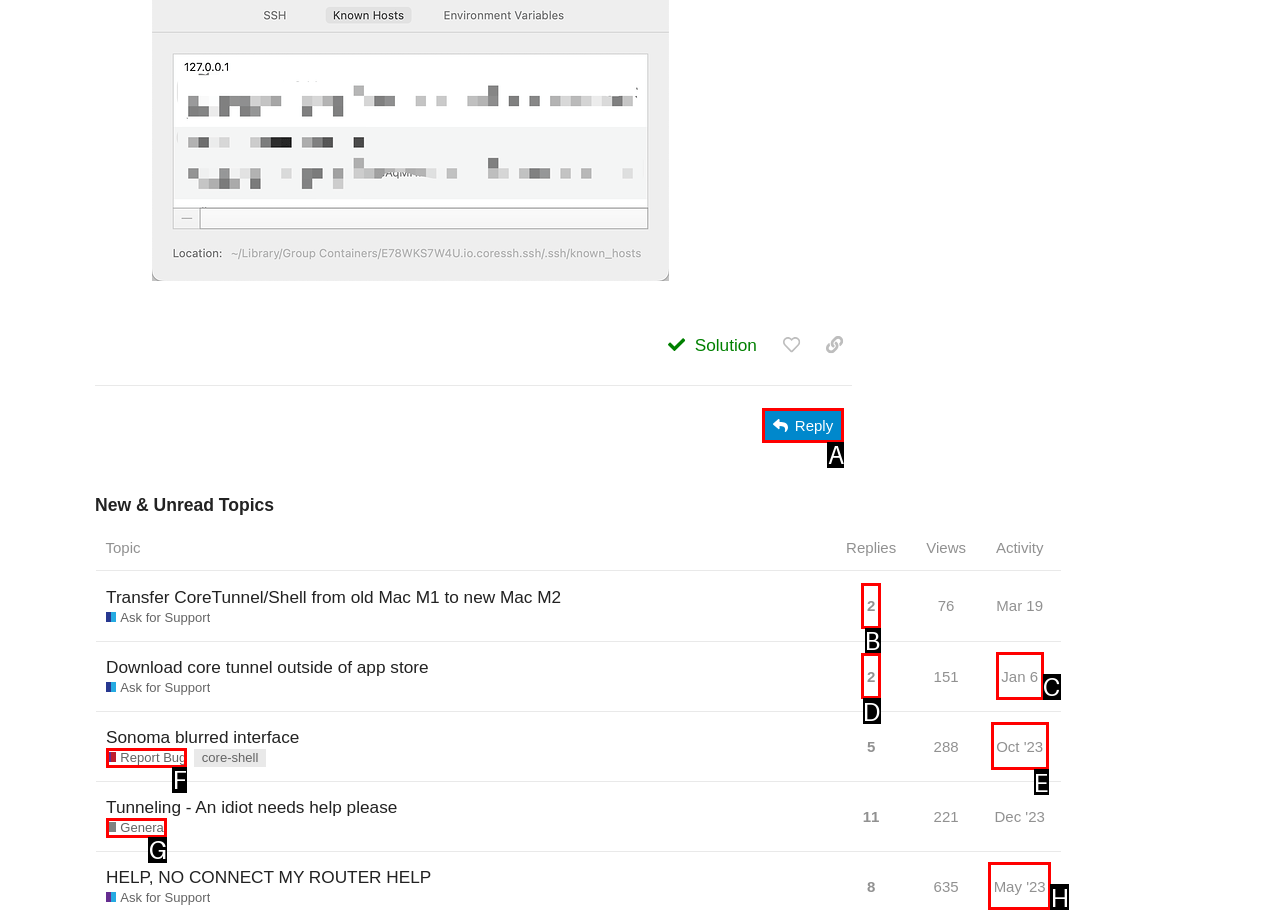Which letter corresponds to the correct option to complete the task: Click the 'Report Bug' link?
Answer with the letter of the chosen UI element.

F